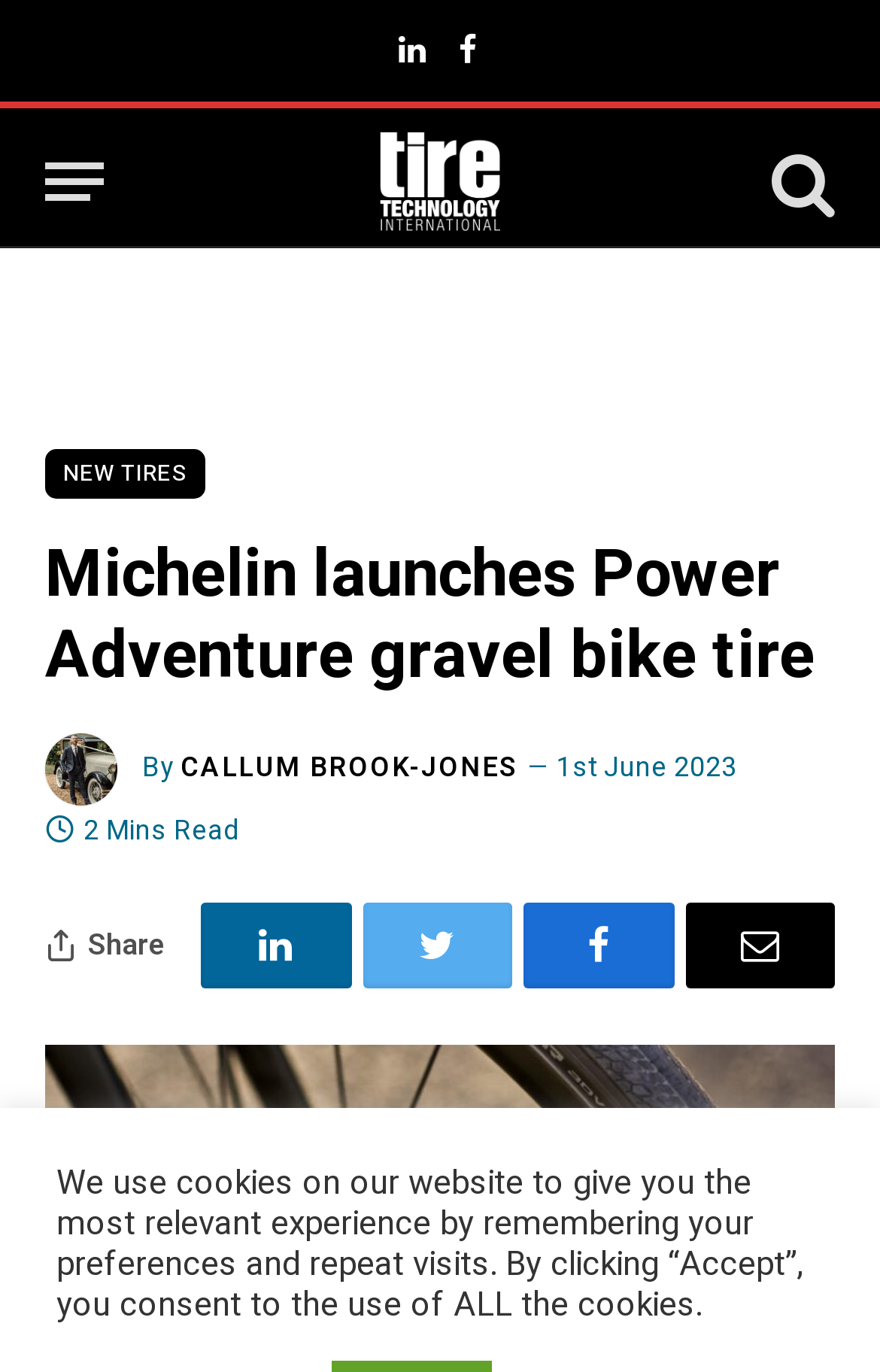Answer the following query concisely with a single word or phrase:
What is the name of the tire launched by Michelin?

Power Adventure